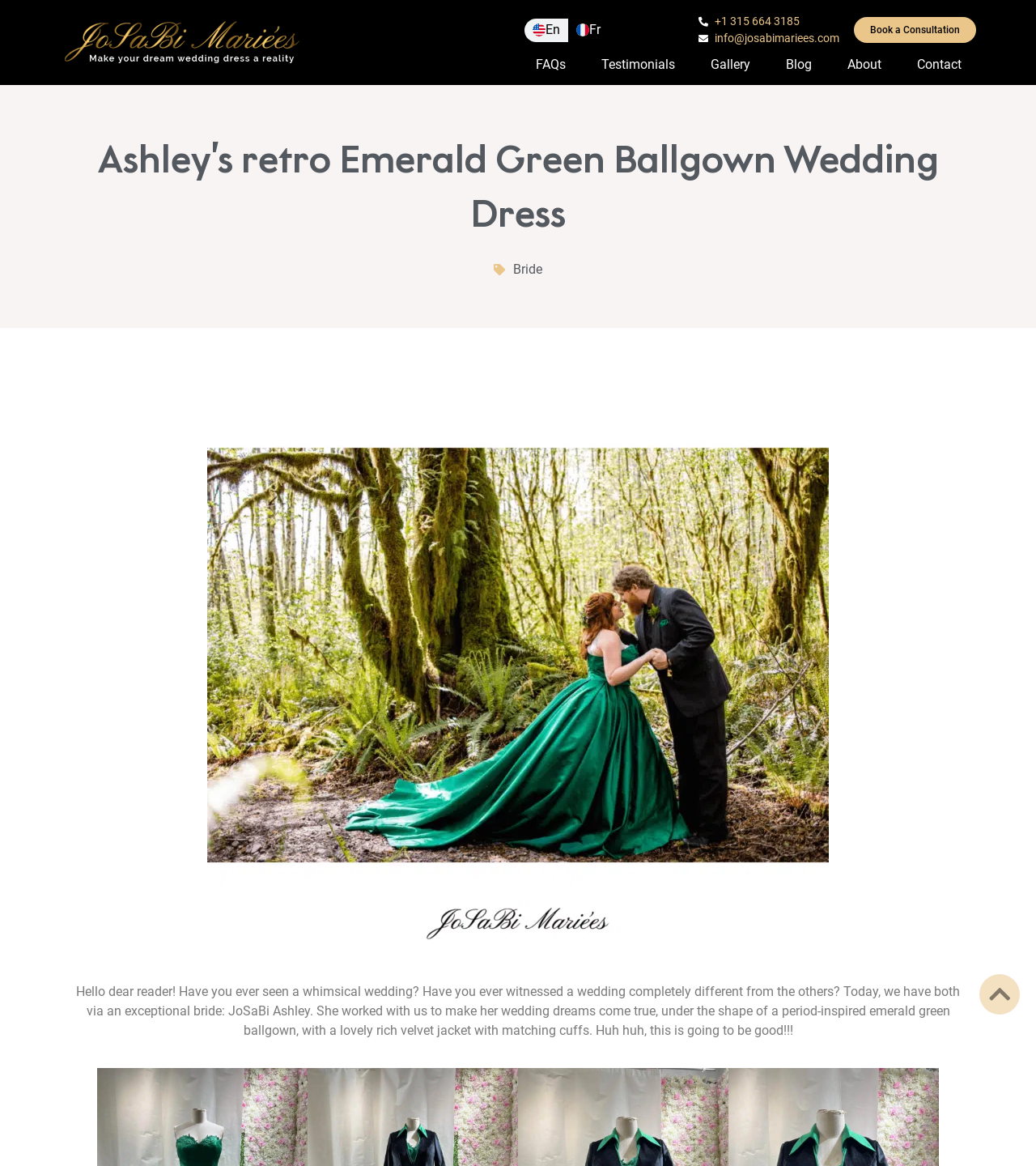Find the bounding box coordinates of the element to click in order to complete this instruction: "Click on 'Soft-Lite Window Prices'". The bounding box coordinates must be four float numbers between 0 and 1, denoted as [left, top, right, bottom].

None